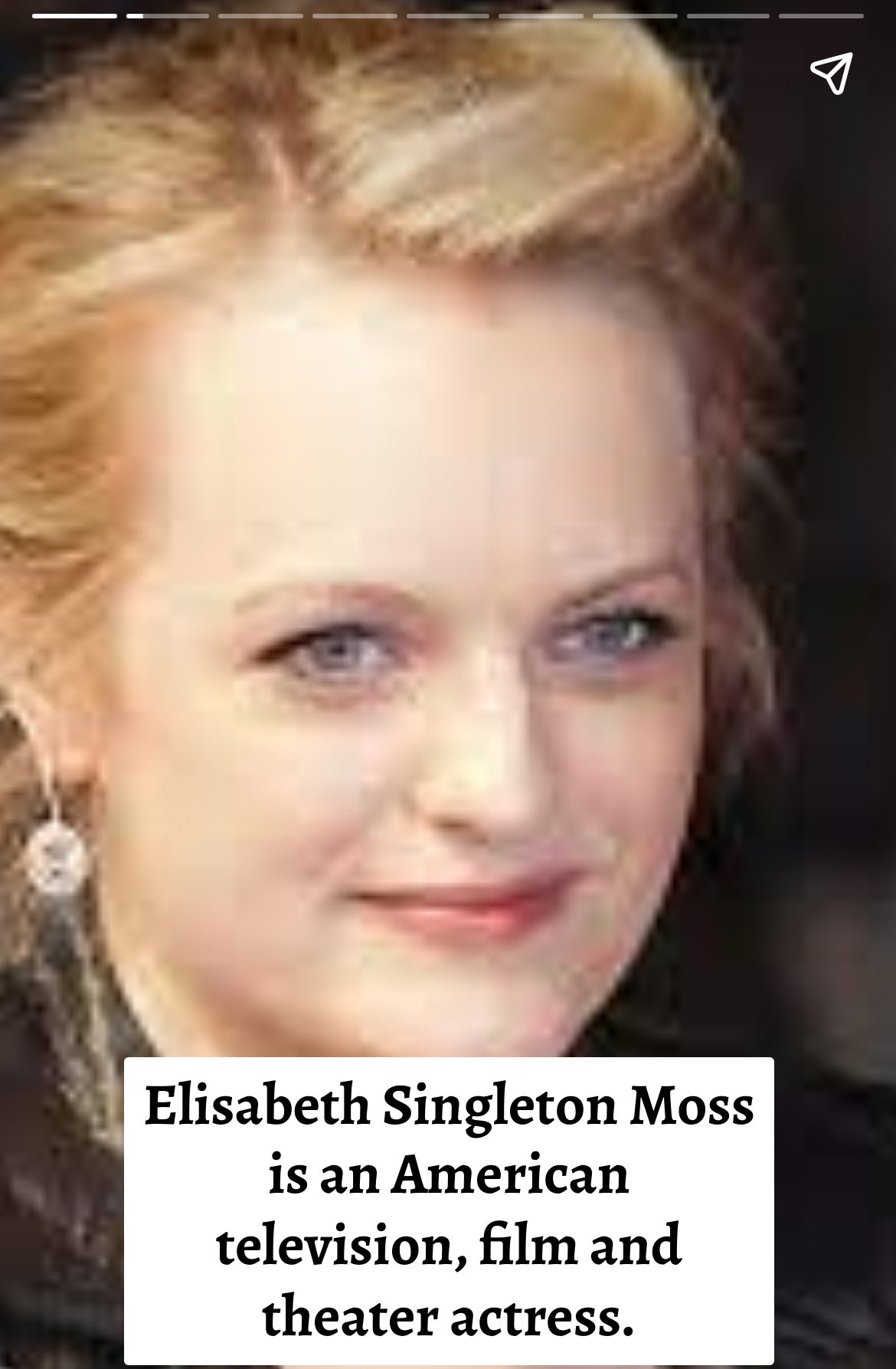Given the element description aria-label="Share story", specify the bounding box coordinates of the corresponding UI element in the format (top-left x, top-left y, bottom-right x, bottom-right y). All values must be between 0 and 1.

[0.867, 0.013, 0.99, 0.094]